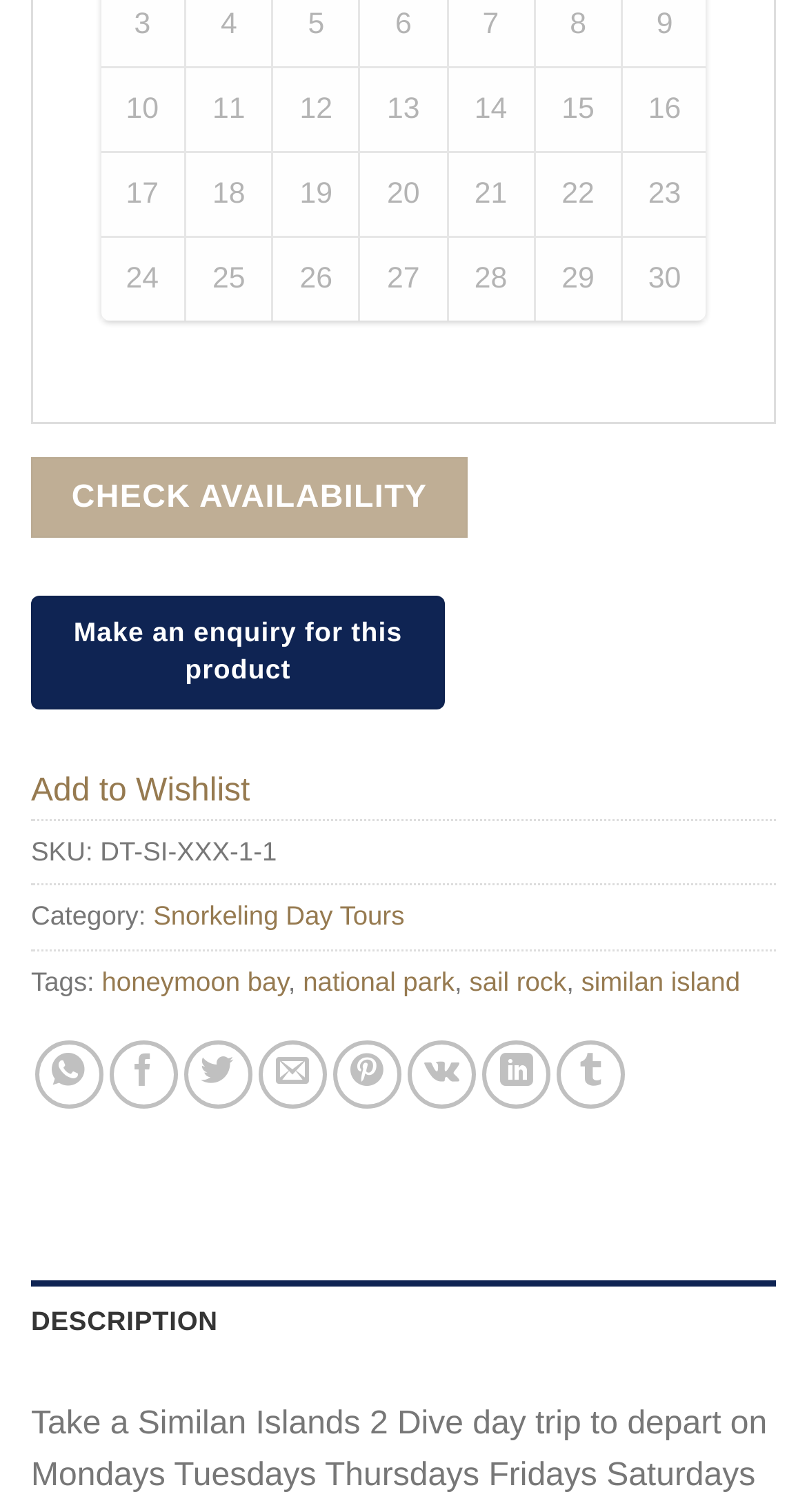Locate the bounding box coordinates of the segment that needs to be clicked to meet this instruction: "View Snorkeling Day Tours category".

[0.19, 0.595, 0.501, 0.616]